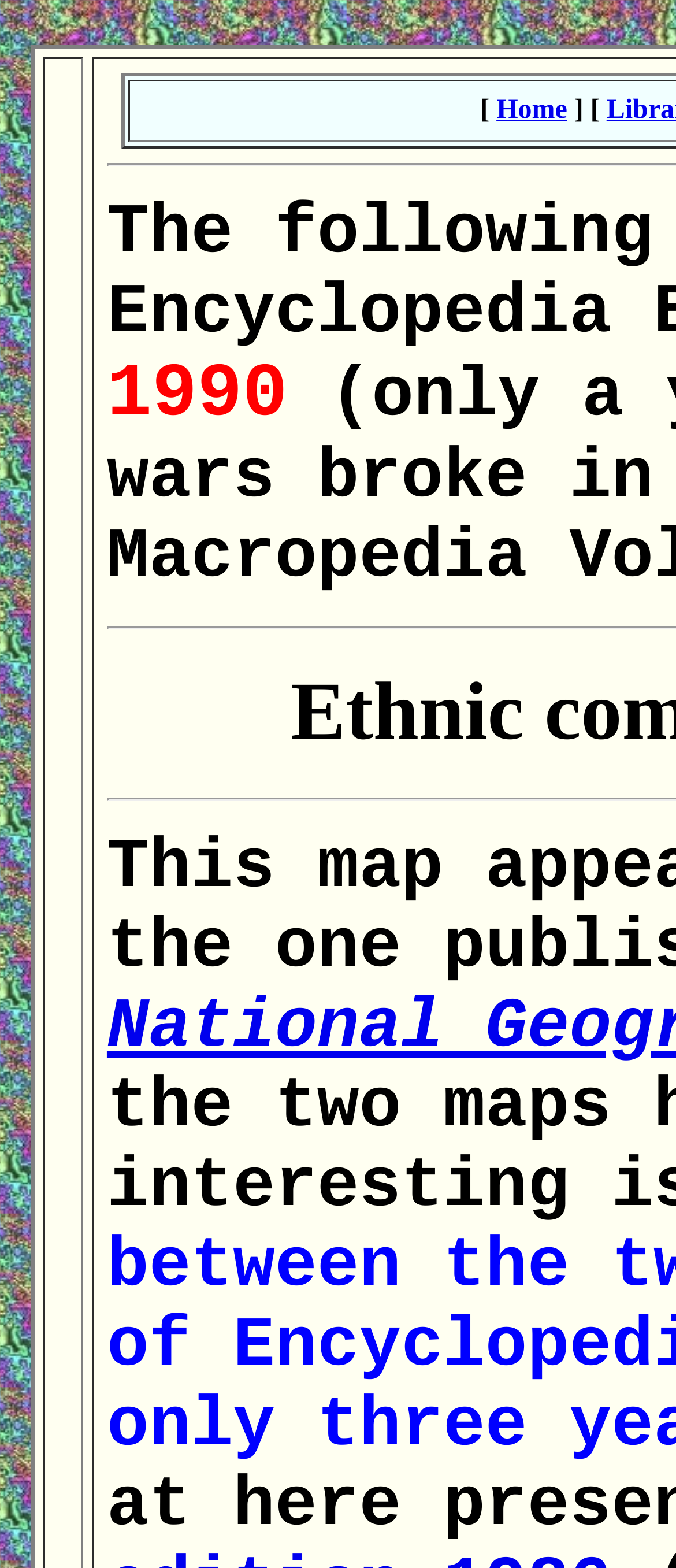What is the principal heading displayed on the webpage?

Ethnic composition of Yugoslavia